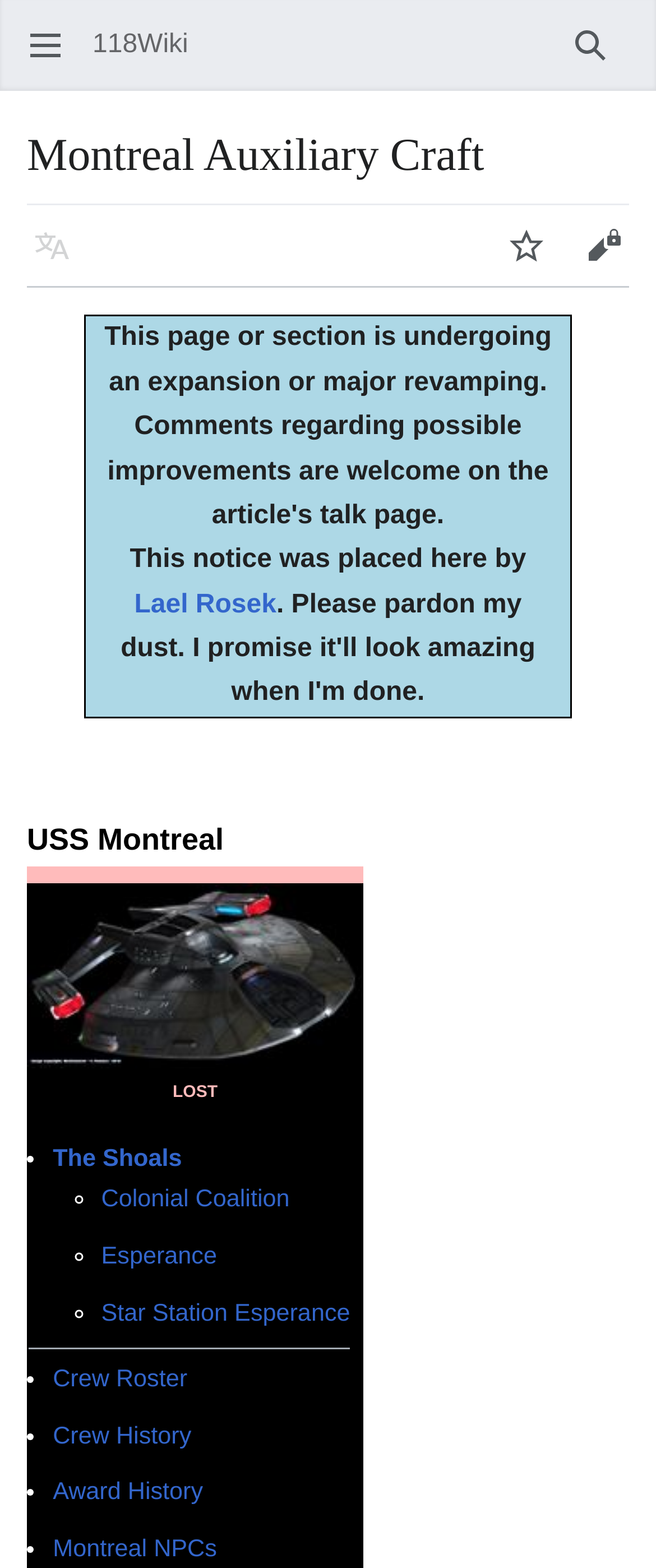Answer in one word or a short phrase: 
What is the name of the star station?

Star Station Esperance